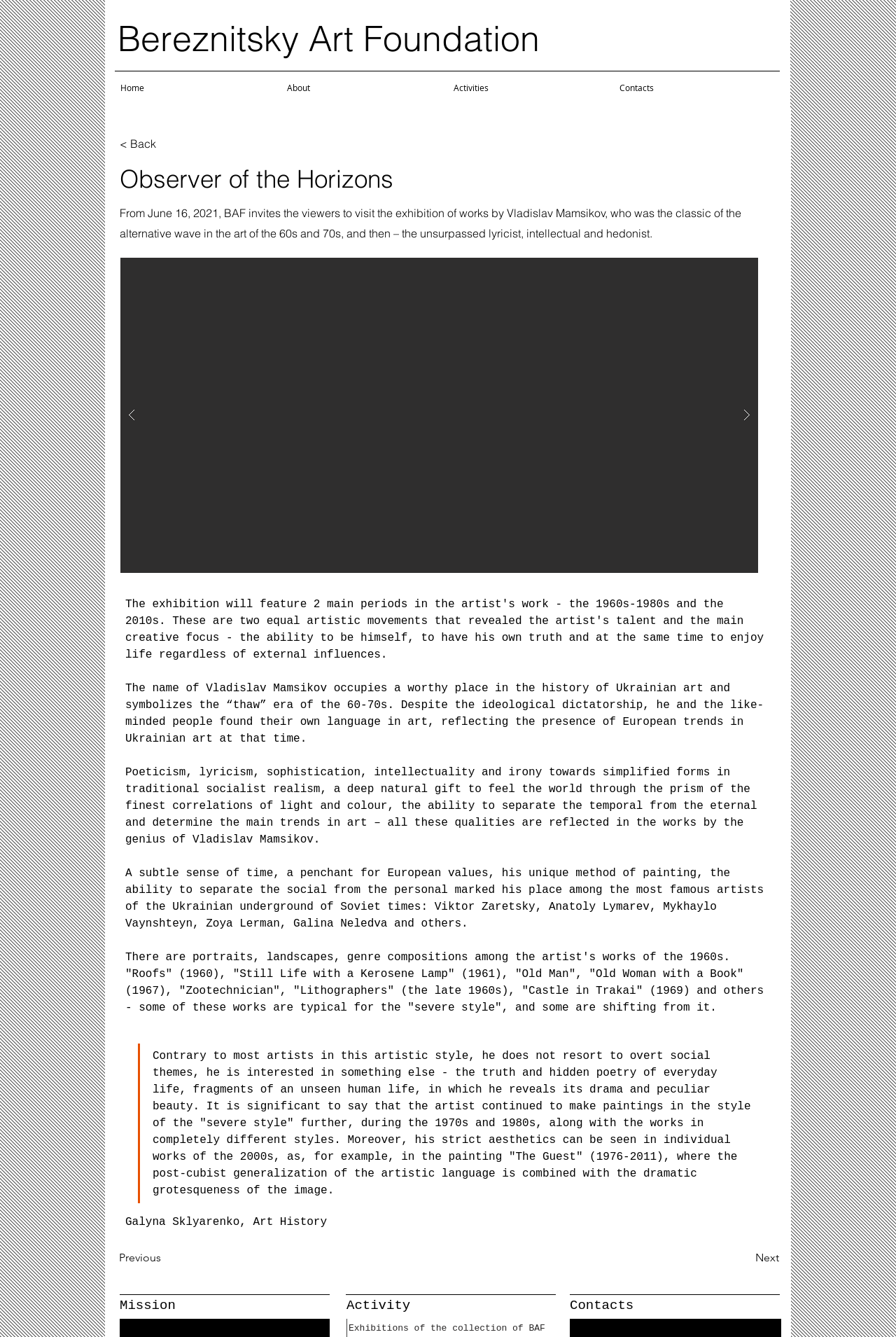What is the title or heading displayed on the webpage?

Bereznitsky Art Foundation